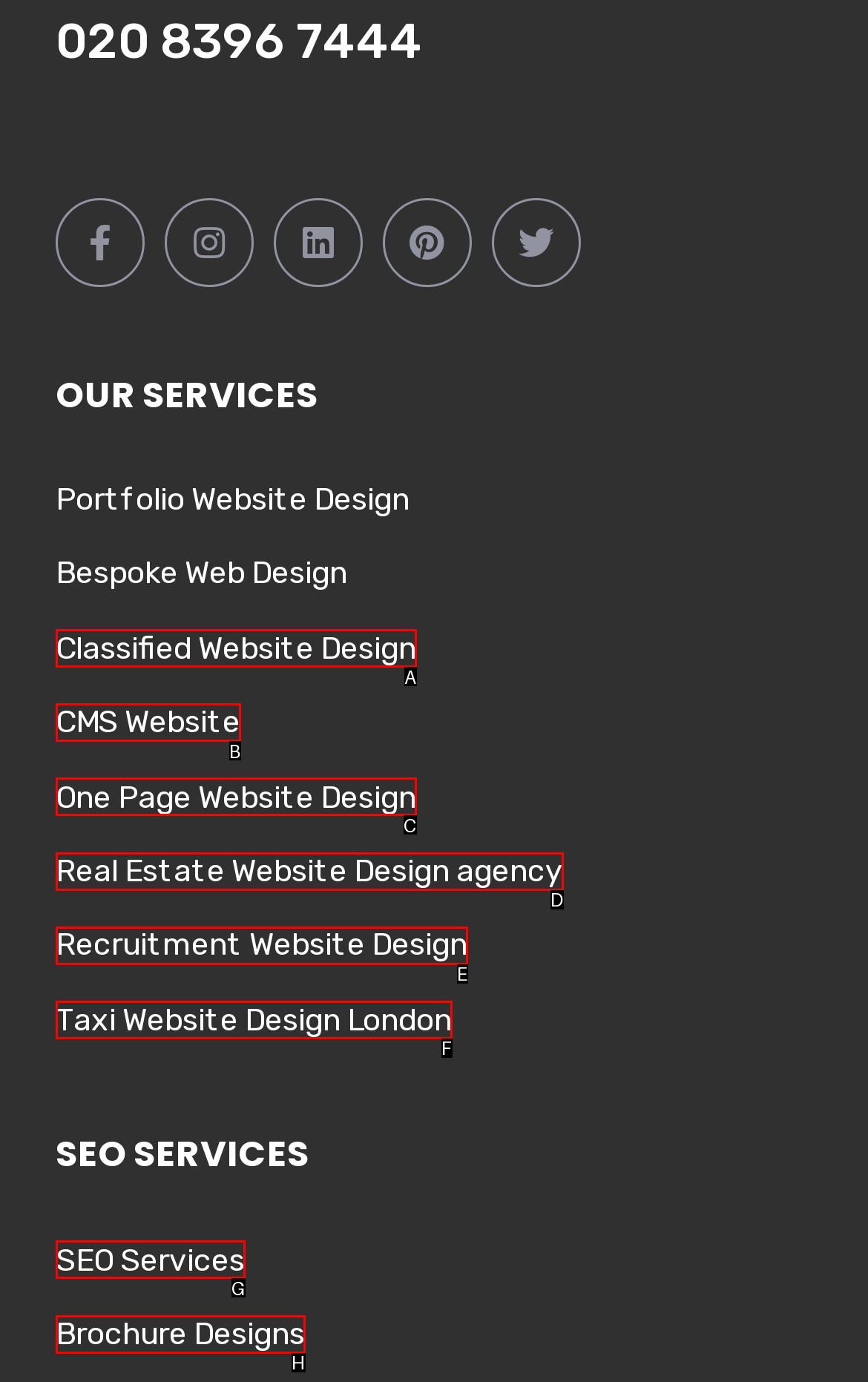Identify the letter that best matches this UI element description: Recruitment Website Design
Answer with the letter from the given options.

E